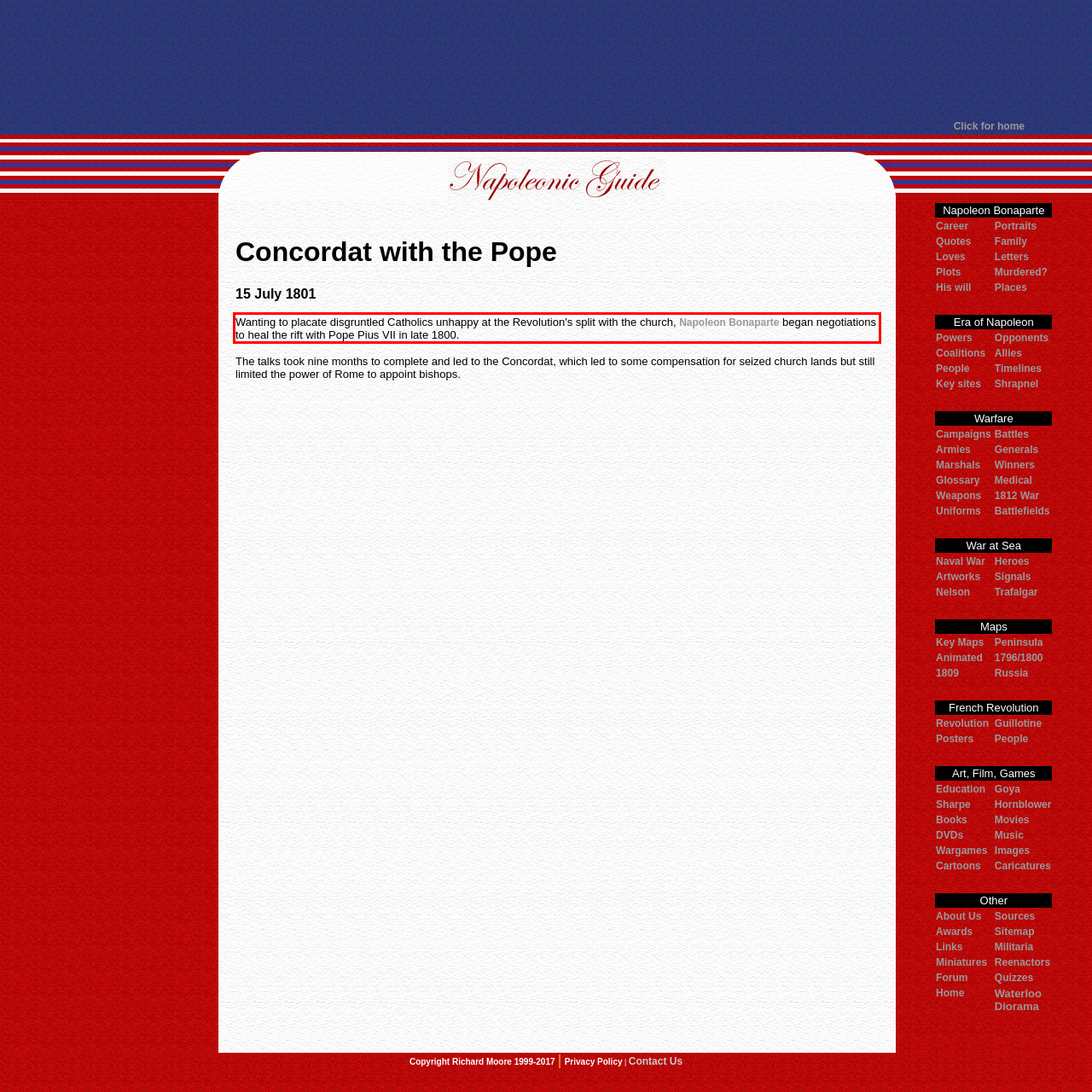You have a screenshot of a webpage with a red bounding box. Use OCR to generate the text contained within this red rectangle.

Wanting to placate disgruntled Catholics unhappy at the Revolution's split with the church, Napoleon Bonaparte began negotiations to heal the rift with Pope Pius VII in late 1800.